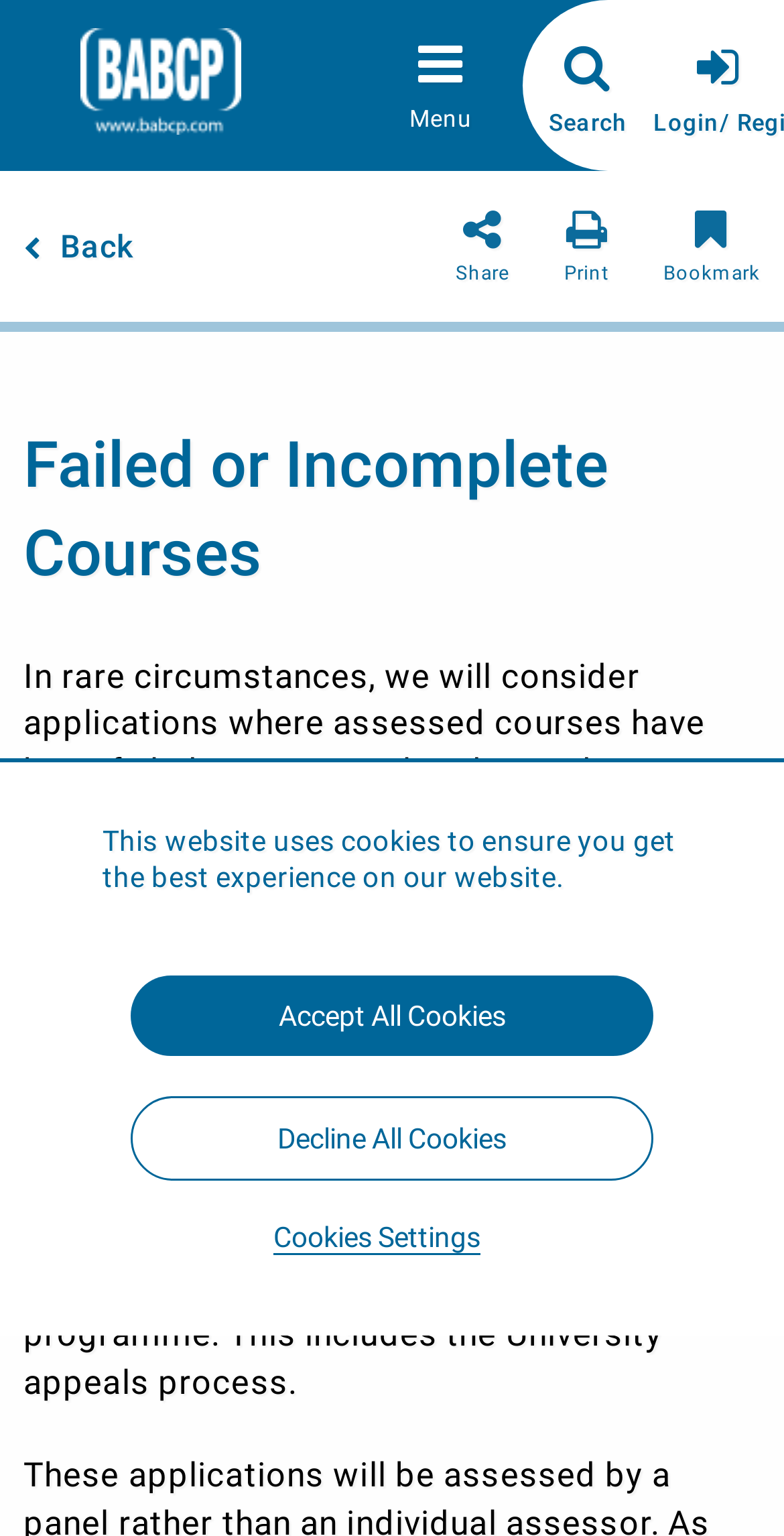What is the purpose of the 'Cookies Settings' button?
Please respond to the question with as much detail as possible.

The 'Cookies Settings' button is located in the 'Cookie consent' region, which suggests that it is related to managing cookies on the website. The button's presence implies that users have the option to customize their cookie preferences, which is a common feature on many websites.